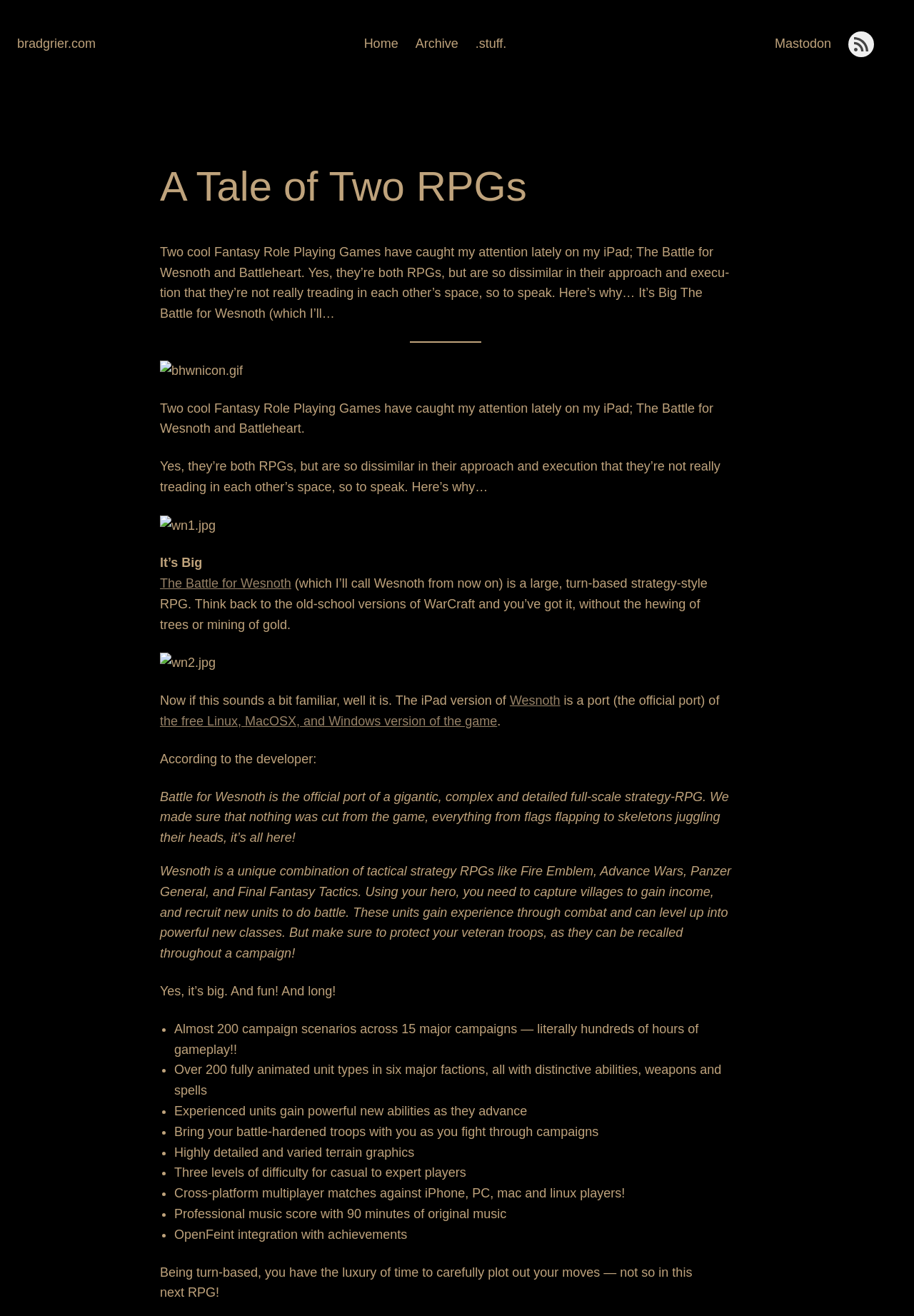Find the bounding box coordinates for the area you need to click to carry out the instruction: "Click on the 'Archive' link". The coordinates should be four float numbers between 0 and 1, indicated as [left, top, right, bottom].

[0.454, 0.026, 0.501, 0.041]